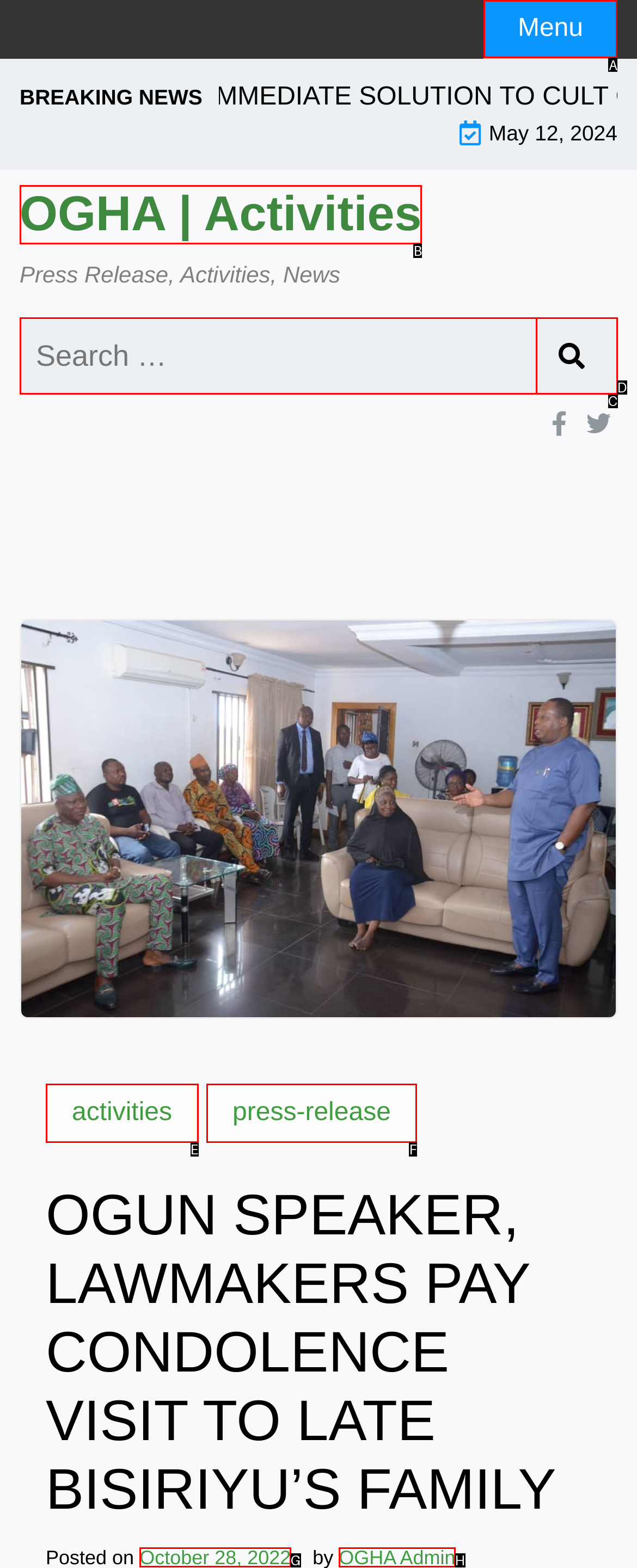Determine the correct UI element to click for this instruction: Click the menu button. Respond with the letter of the chosen element.

A